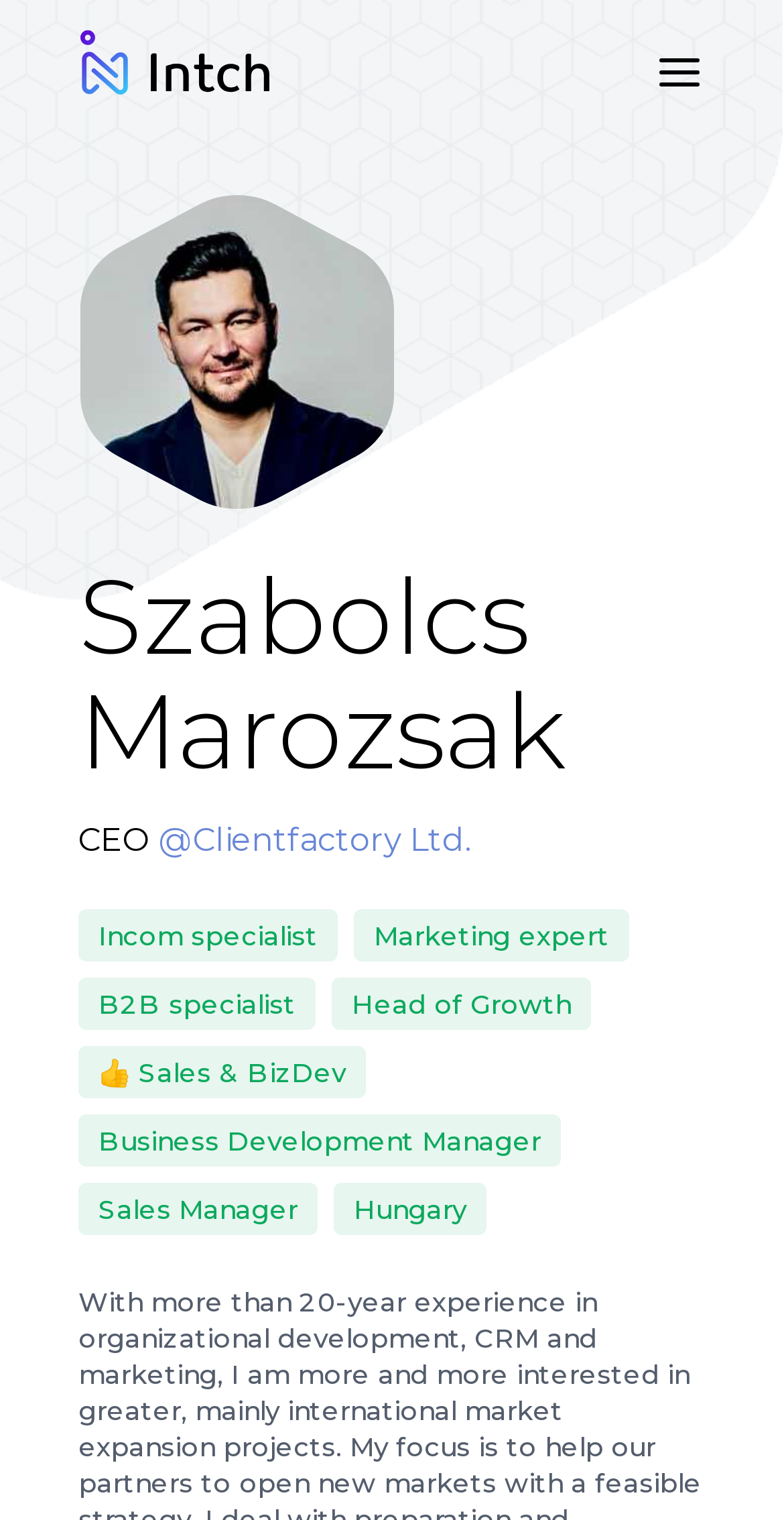Please reply to the following question with a single word or a short phrase:
Where is the person from?

Hungary